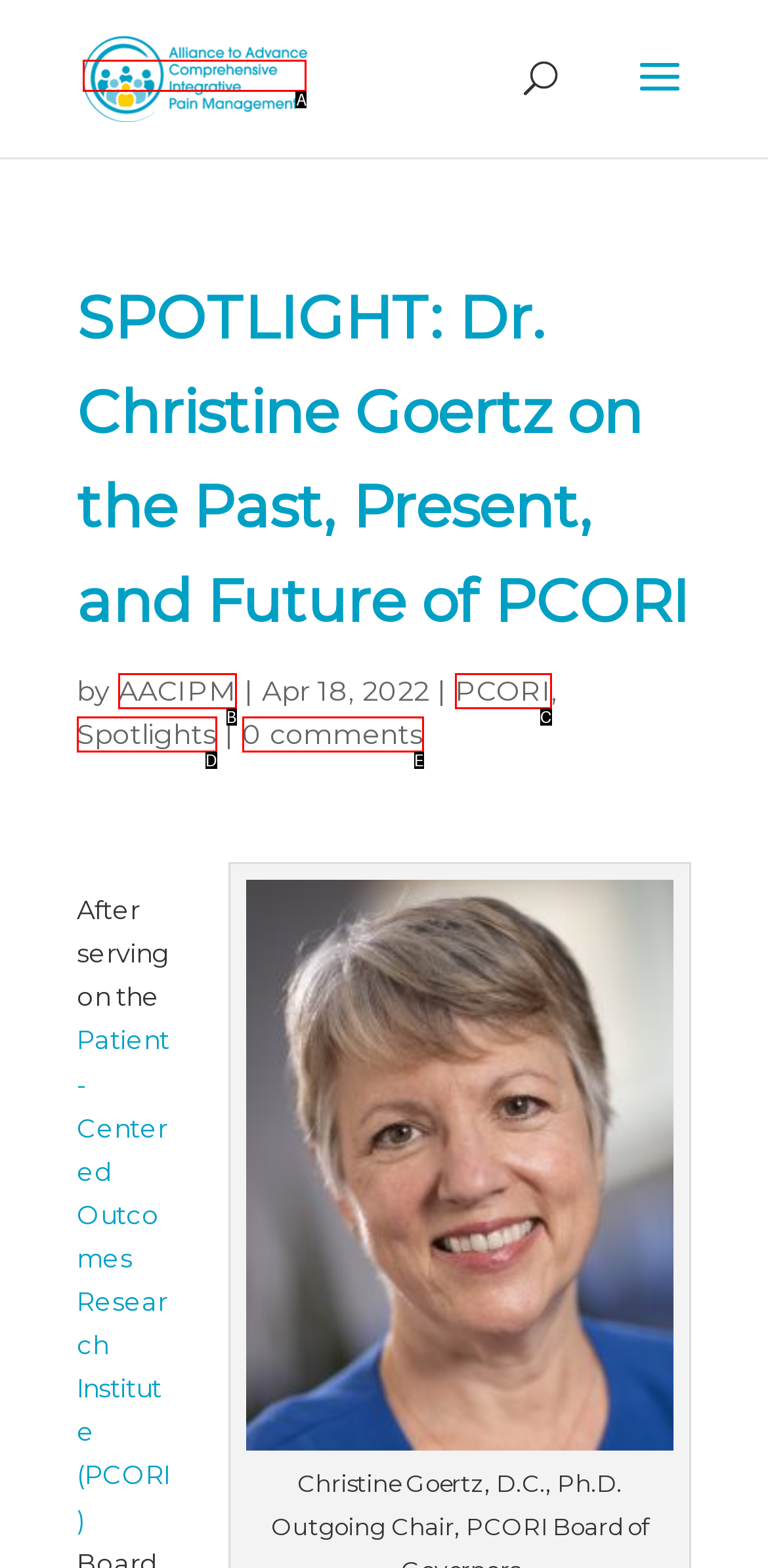Which lettered option matches the following description: PCORI
Provide the letter of the matching option directly.

C